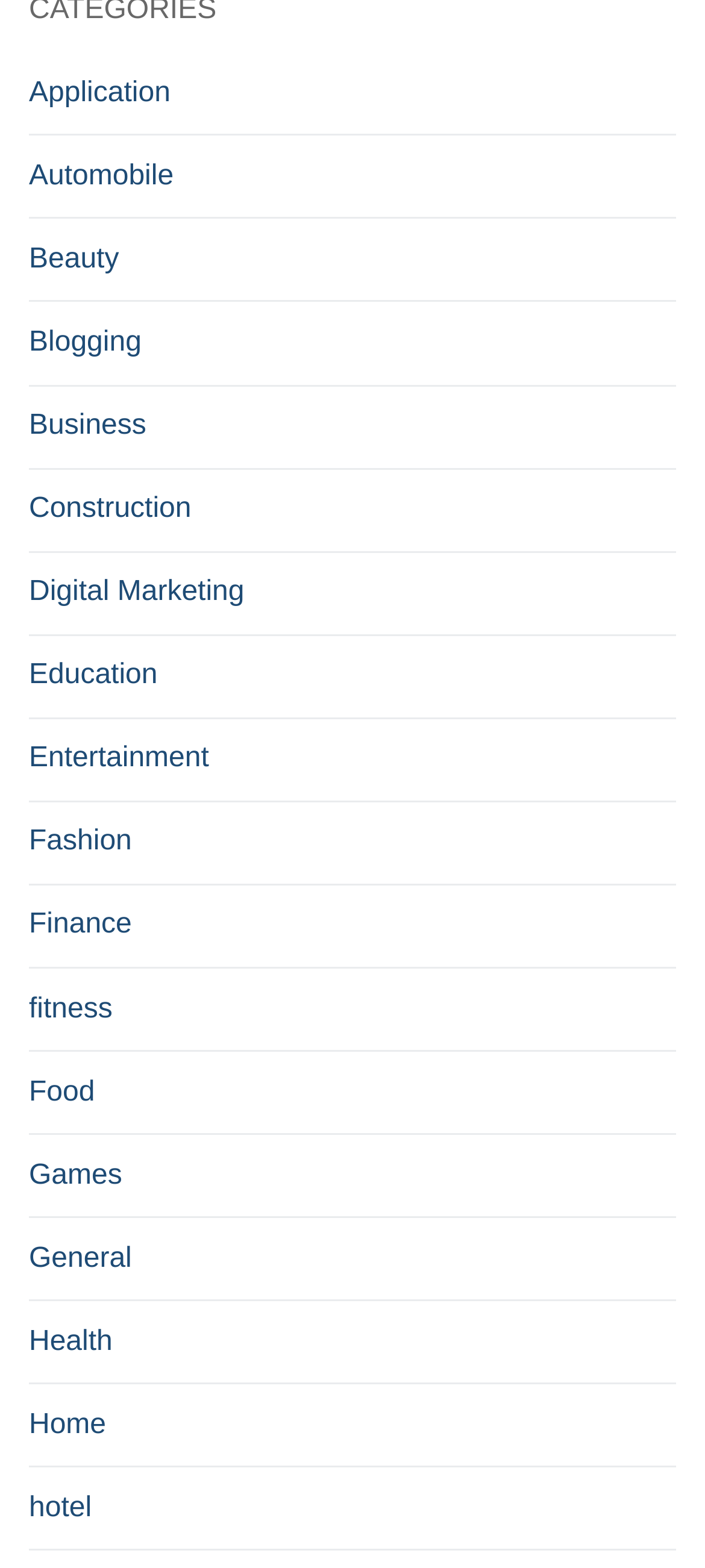Please specify the bounding box coordinates in the format (top-left x, top-left y, bottom-right x, bottom-right y), with all values as floating point numbers between 0 and 1. Identify the bounding box of the UI element described by: Beauty

[0.041, 0.151, 0.959, 0.193]